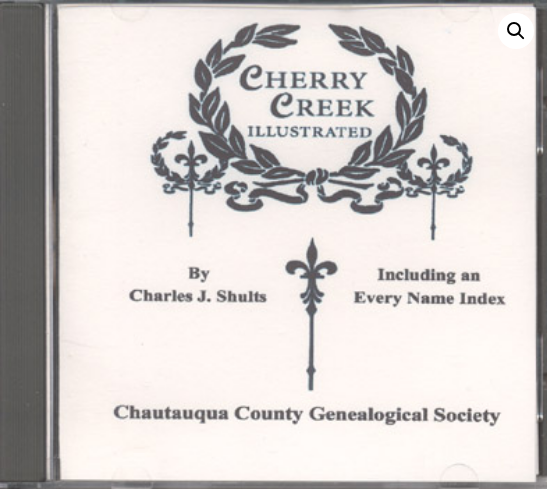Answer the question in a single word or phrase:
What is the significance of the 'Every Name Index'?

Valuable for genealogical research